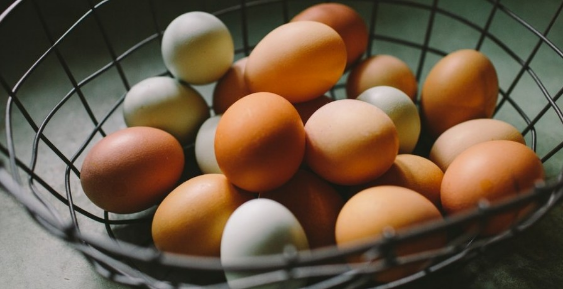What is the surface beneath the basket?
Please use the image to provide a one-word or short phrase answer.

Textured